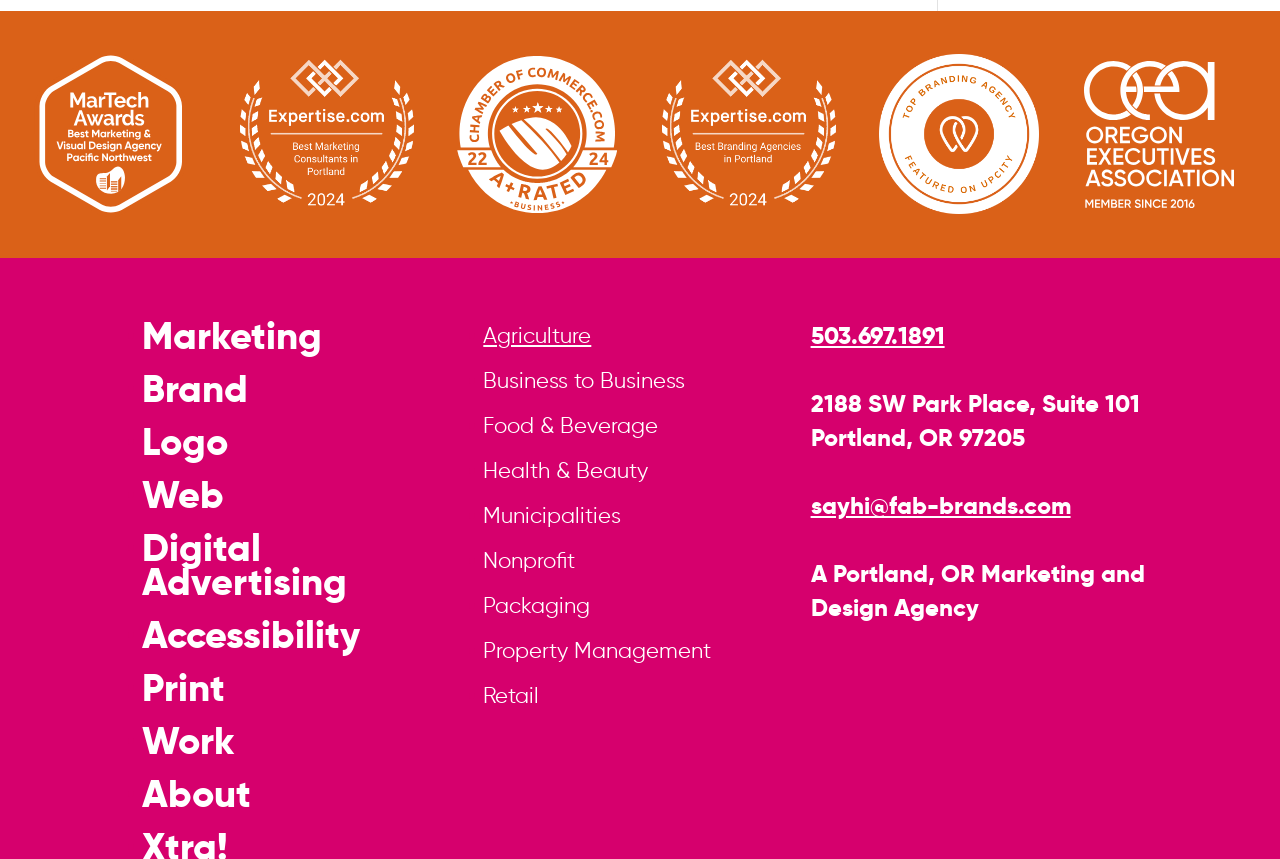Find the bounding box coordinates of the clickable element required to execute the following instruction: "Click on the '503.697.1891' phone number". Provide the coordinates as four float numbers between 0 and 1, i.e., [left, top, right, bottom].

[0.633, 0.372, 0.9, 0.411]